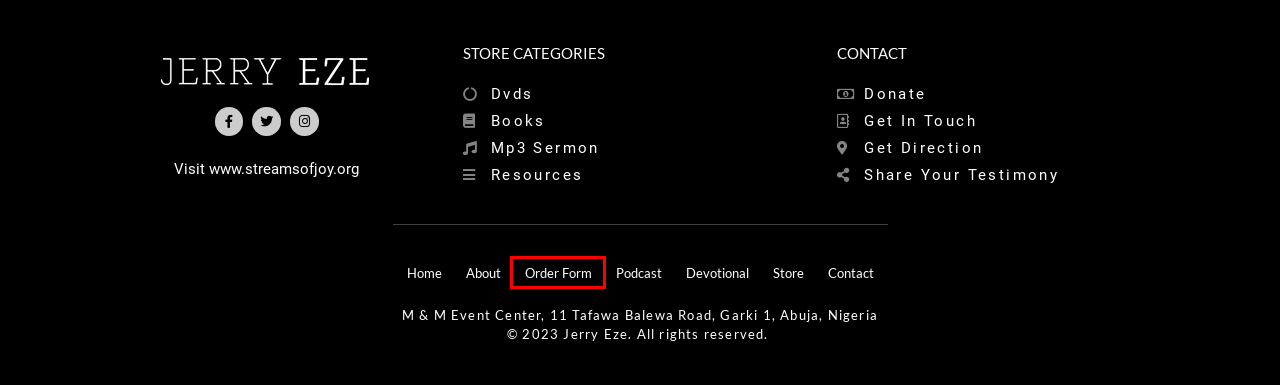You are provided with a screenshot of a webpage that has a red bounding box highlighting a UI element. Choose the most accurate webpage description that matches the new webpage after clicking the highlighted element. Here are your choices:
A. Podcast | Jerry Eze
B. Contact | Jerry Eze
C. Order Form | Jerry Eze
D. Devotional | Jerry Eze
E. YOU ARE ABOVE | Jerry Eze
F. Shop | Jerry Eze
G. Streams of Joy International
H. Home | Jerry Eze

C